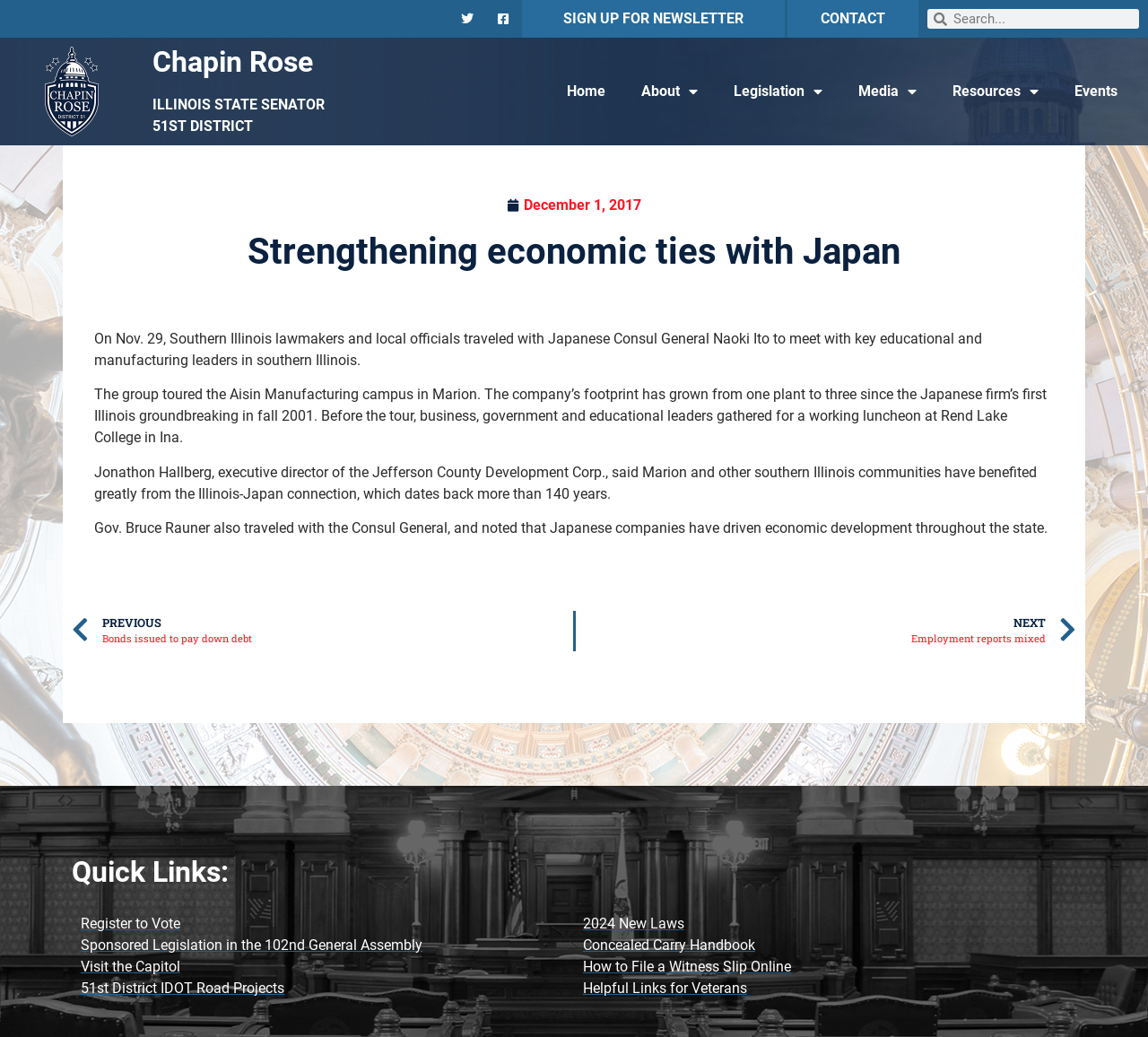Find the bounding box coordinates for the area that should be clicked to accomplish the instruction: "Read about legislation".

[0.639, 0.08, 0.701, 0.096]